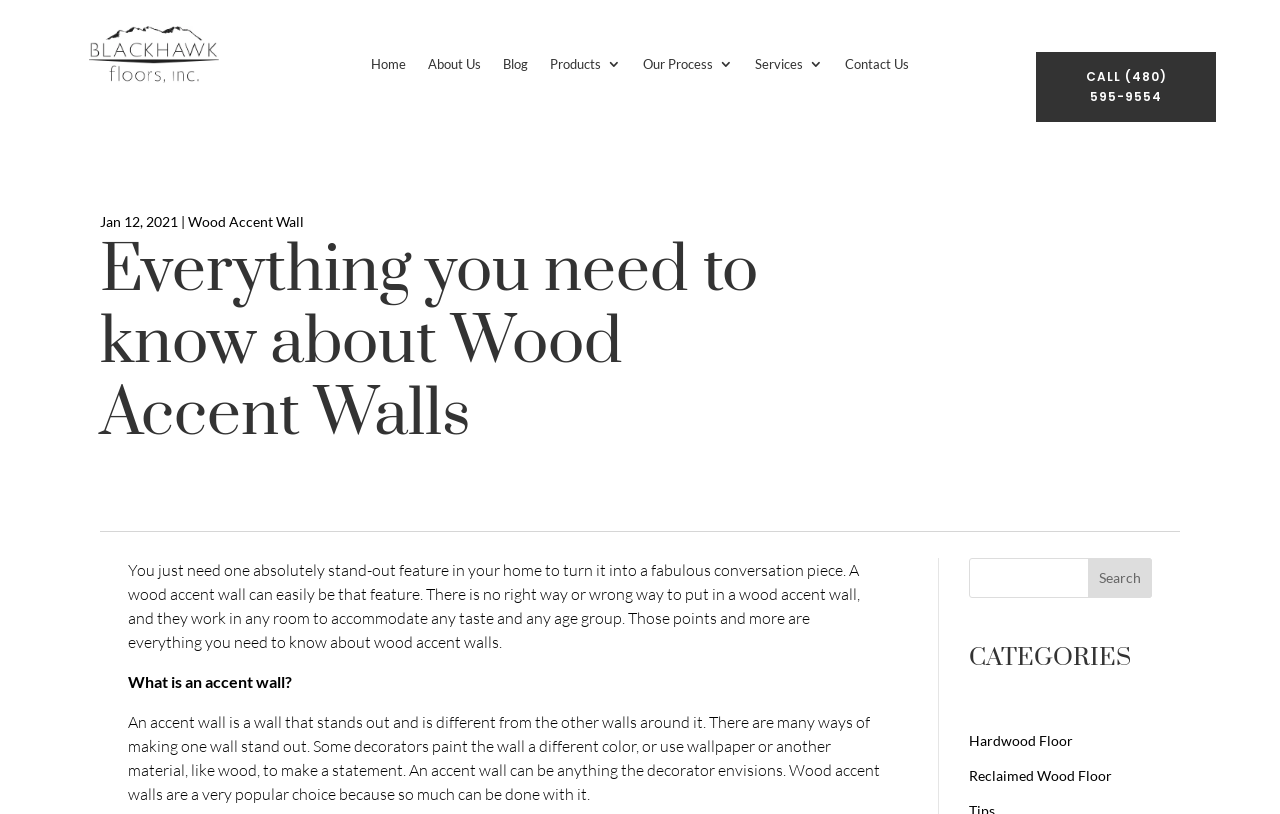Construct a comprehensive caption that outlines the webpage's structure and content.

This webpage is about wood accent walls, specifically providing information on what they are, their benefits, and how they can be used in home decor. At the top left corner, there is a logo of "Blackhawk Floors, Inc" with a link to the company's website. Next to it, there is a navigation menu with links to "Home", "About Us", "Blog", "Products 3", "Our Process 3", "Services 3", and "Contact Us". 

On the right side of the navigation menu, there is a call-to-action link with a phone number. Below the navigation menu, there is a date "Jan 12, 2021" followed by a link to "Wood Accent Wall". The main heading "Everything you need to know about Wood Accent Walls" is centered on the page, followed by a brief introduction to wood accent walls and their benefits. 

The introduction is followed by a link to "wood accent wall" and a continuation of the text, which explains that wood accent walls can work in any room and accommodate any taste and age group. Further down, there is a subheading "What is an accent wall?" followed by a detailed explanation of what an accent wall is and how wood accent walls can be used to make a statement. 

On the right side of the page, there is a search bar with a search button. Below the search bar, there is a heading "CATEGORIES" with links to "Hardwood Floor" and "Reclaimed Wood Floor". Overall, the webpage provides informative content about wood accent walls and offers navigation to related topics and categories.